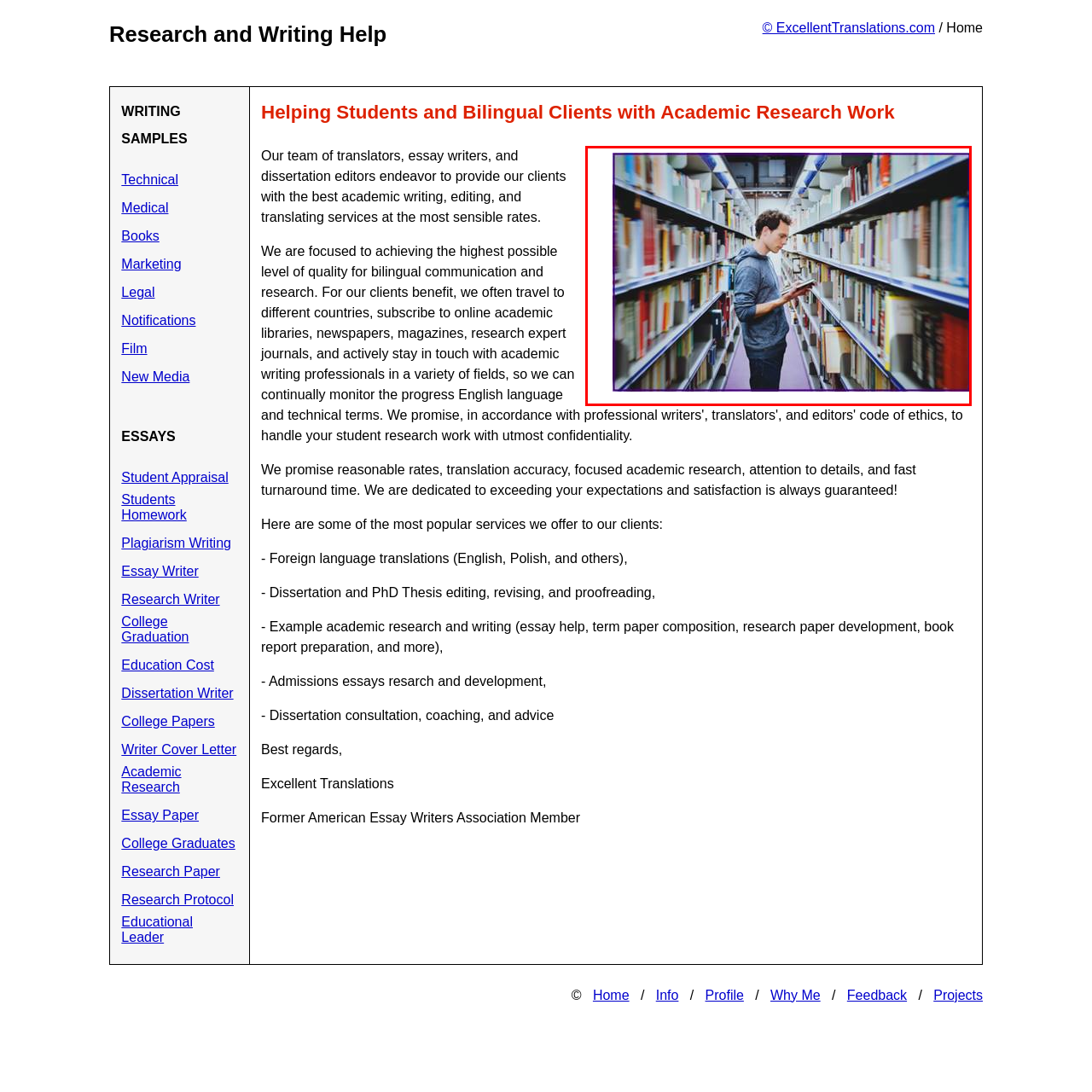Look at the section of the image marked by the red box and offer an in-depth answer to the next question considering the visual cues: What is the atmosphere of the library?

The bright overhead lights in the library illuminate the neat rows of books, creating an atmosphere that is conducive to learning and exploration, making it an inviting space for students and researchers to focus on their academic pursuits.